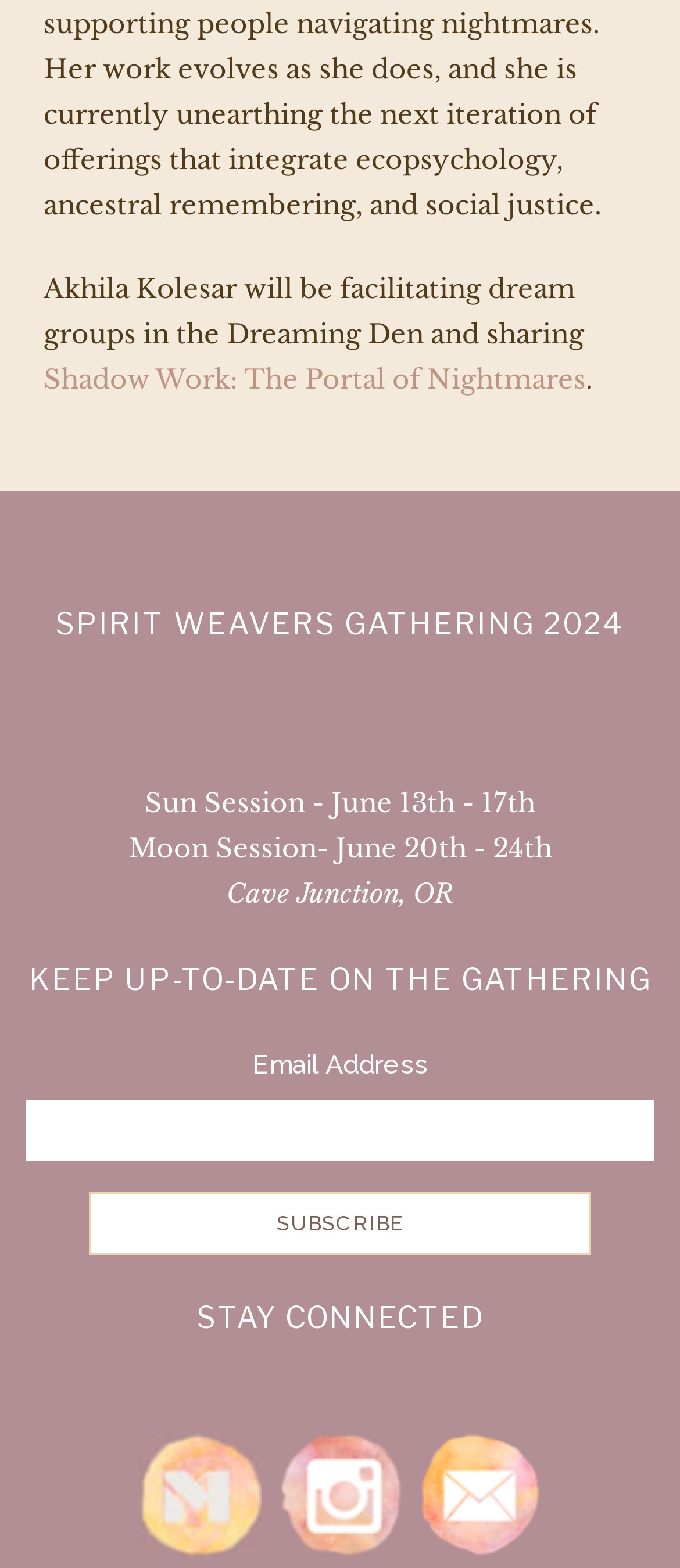What is the purpose of the textbox?
Based on the visual details in the image, please answer the question thoroughly.

The textbox is labeled as 'Email Address' and is required to subscribe to the gathering's updates, as indicated by the button 'Subscribe' next to it.